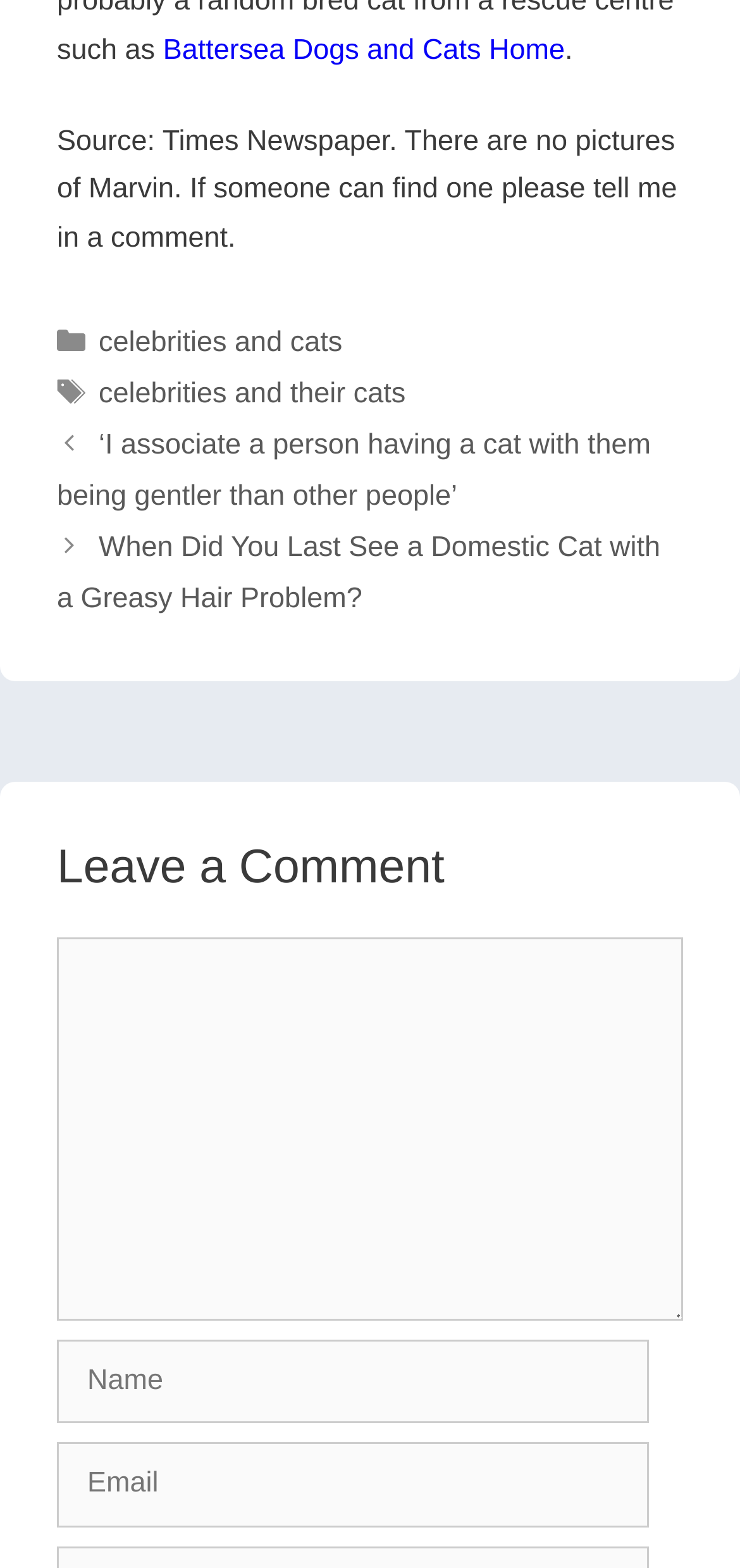Please provide a comprehensive response to the question below by analyzing the image: 
What information is asked for in the comment form?

The comment form asks for two pieces of information: 'Name' and 'Email', which are input fields below the 'Leave a Comment' heading.